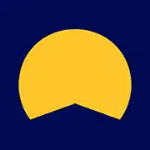What type of services does Betterment offer?
Please use the image to provide an in-depth answer to the question.

Betterment offers financial services, including IRAs and investment accounts, as stated in the caption, which highlights the company's focus on providing a range of financial services to its users.